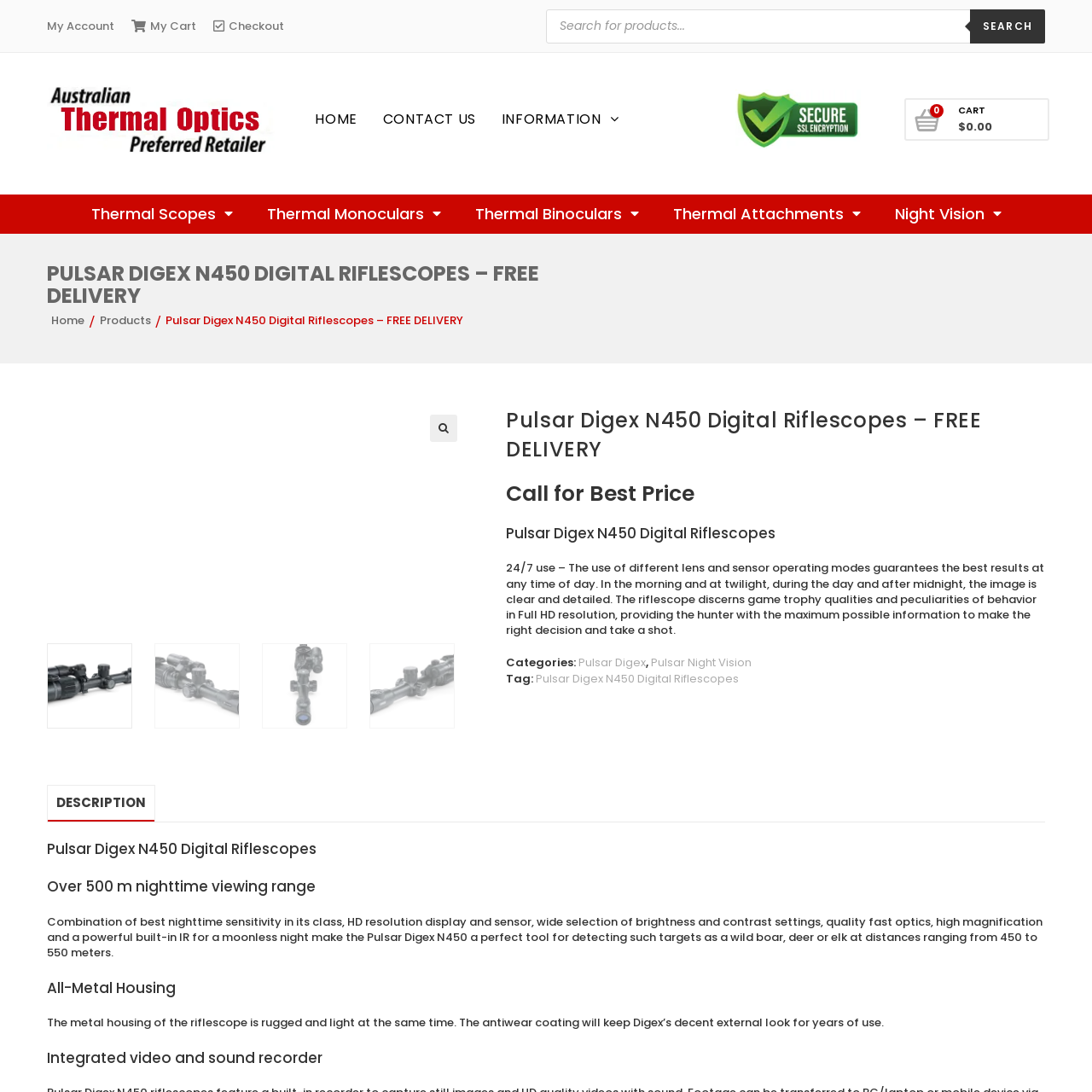Craft a detailed explanation of the image surrounded by the red outline.

**Image Caption:** 

This image prominently displays the *Pulsar Digex N450 Digital Riflescope*, designed for precision and versatility in various hunting conditions. The riflescope features advanced technology that allows for optimal performance during daytime and nighttime use, enabling hunters to discern details in Full HD resolution. With its combination of powerful optics and a robust metal housing, the Digex N450 offers durability while ensuring clarity in imagery, showcasing its suitability for observing game at distances between 450 and 550 meters. The riflescope is positioned alongside key product information, highlighting its role as a must-have tool for serious hunters seeking quality and reliability in their equipment.